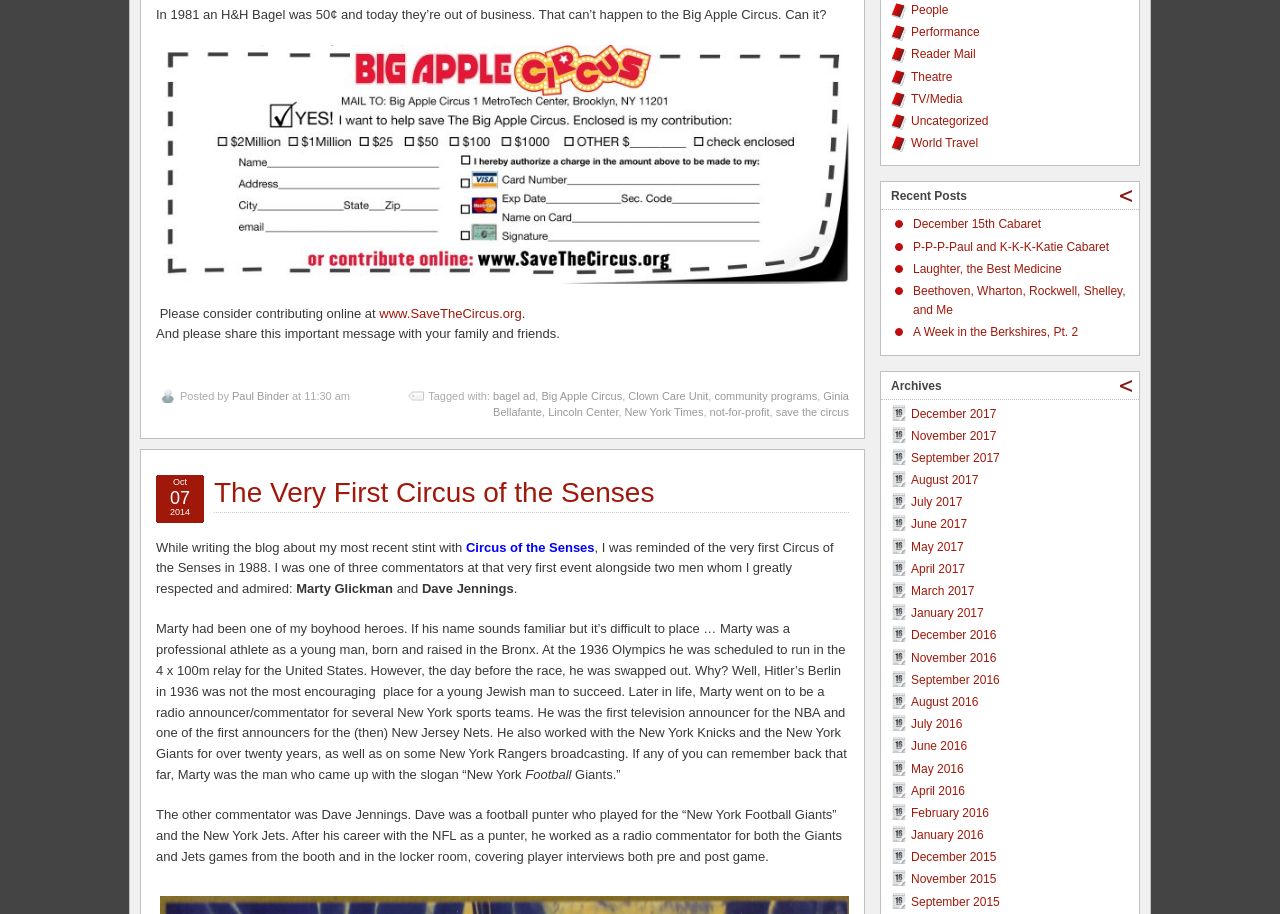Review the image closely and give a comprehensive answer to the question: What is the topic of the blog post?

The topic of the blog post can be determined by reading the text content of the webpage, specifically the sentence 'While writing the blog about my most recent stint with Circus of the Senses...' which indicates that the blog post is about the Circus of the Senses.